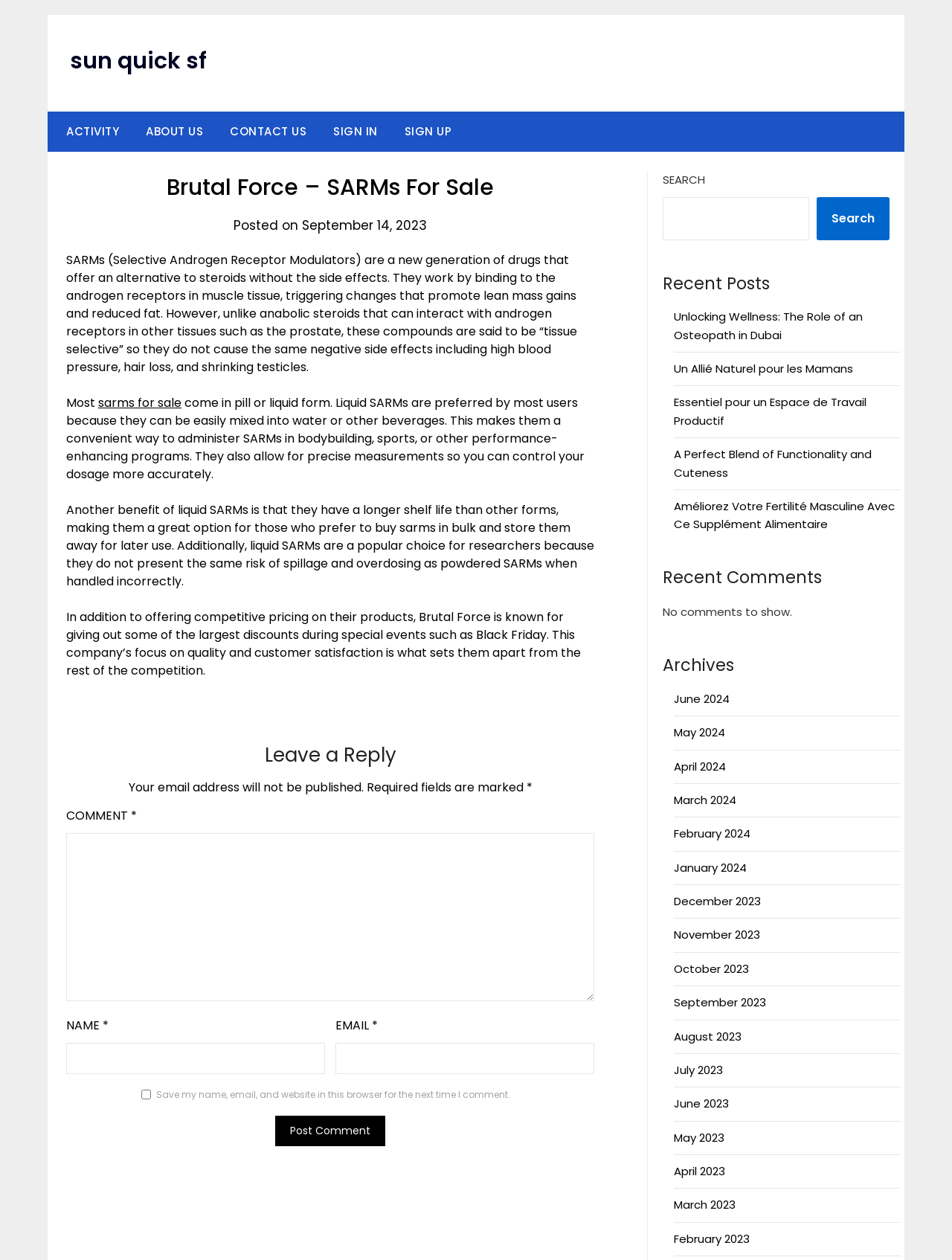What is the purpose of the 'Leave a Reply' section?
Based on the image, give a one-word or short phrase answer.

To comment on the post